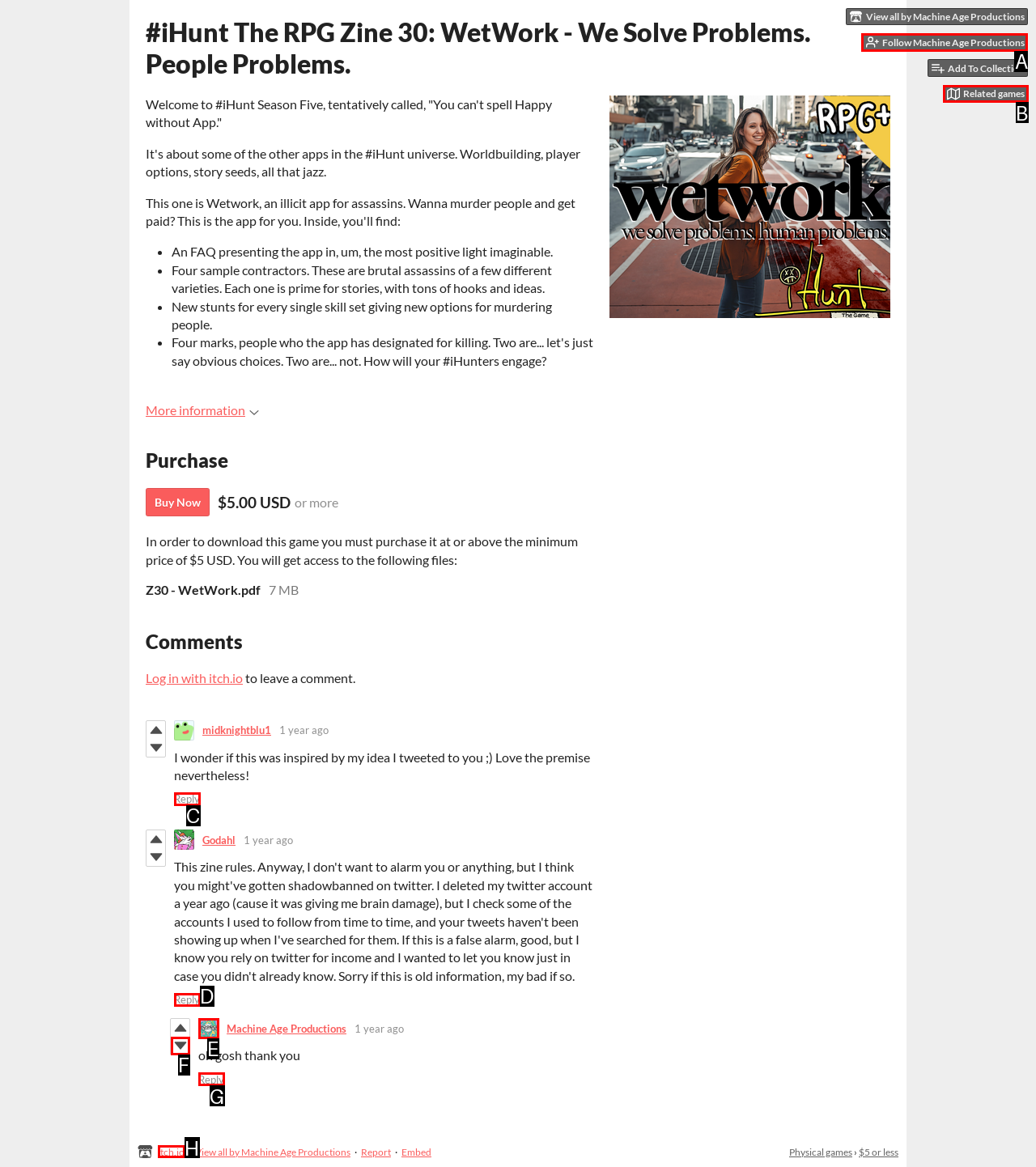For the task: Follow Machine Age Productions, identify the HTML element to click.
Provide the letter corresponding to the right choice from the given options.

A